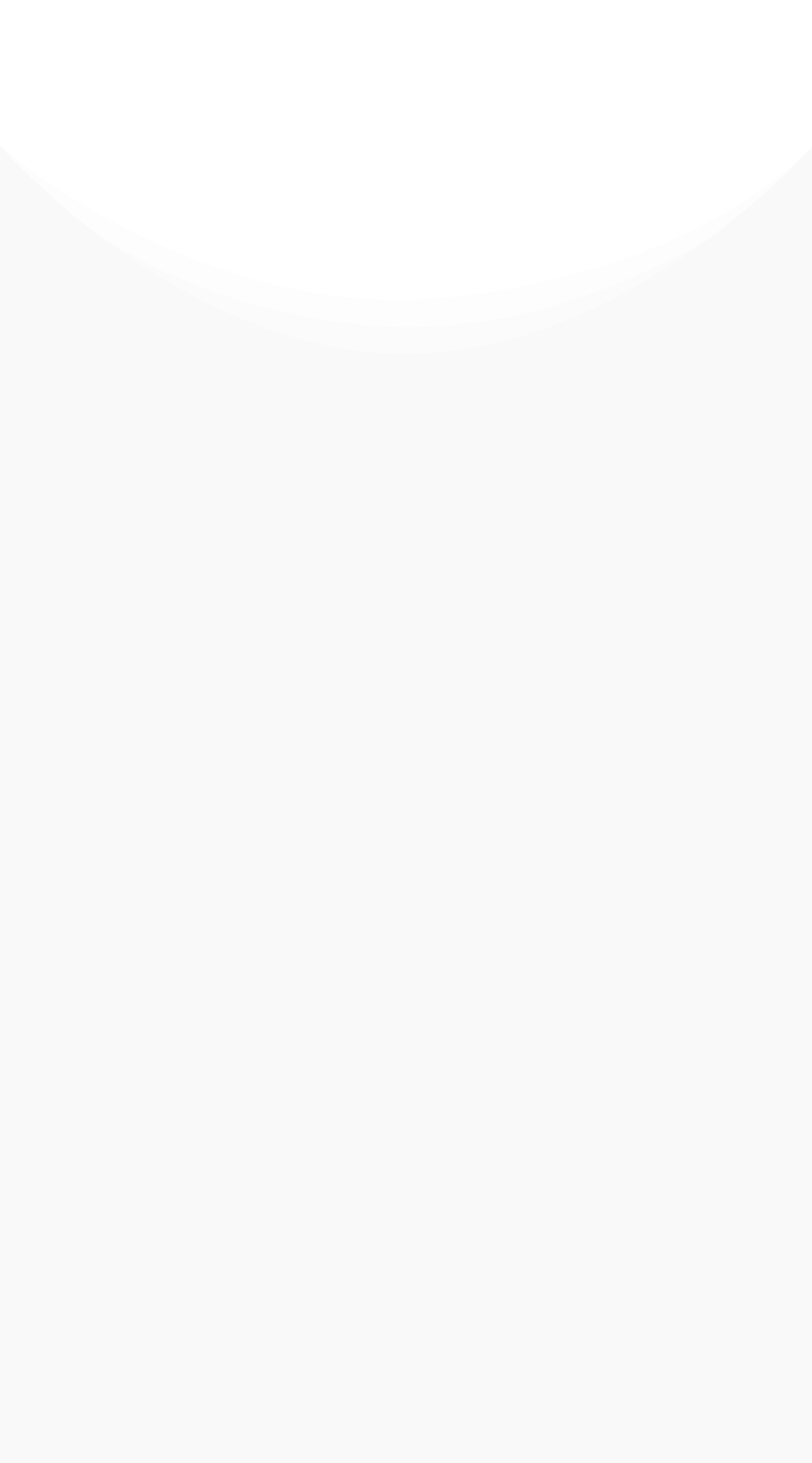Respond concisely with one word or phrase to the following query:
What is the company's mailing address?

PO BOX 84210 Market Mall, Calgary AB T3A 5C4